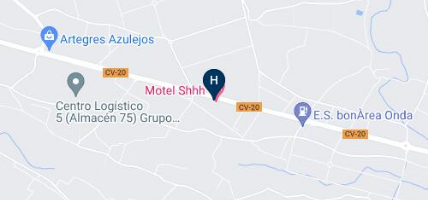What amenities does Motel Shhh offer?
Please provide a comprehensive answer to the question based on the webpage screenshot.

According to the caption, Motel Shhh provides amenities like deluxe rooms and complimentary Wi-Fi, making it an attractive option for travelers seeking a comfortable stay.